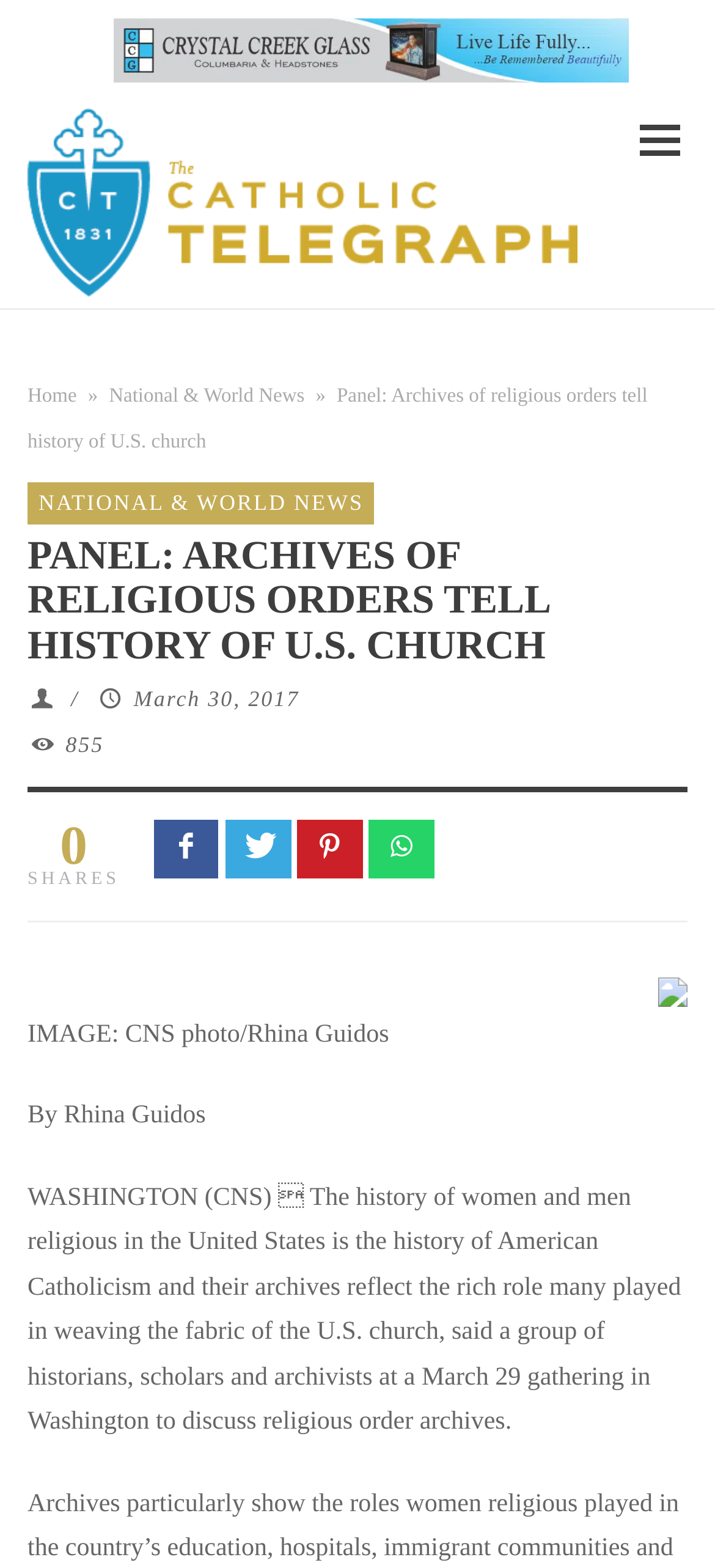Respond to the question below with a single word or phrase:
What is the date of the article?

March 30, 2017